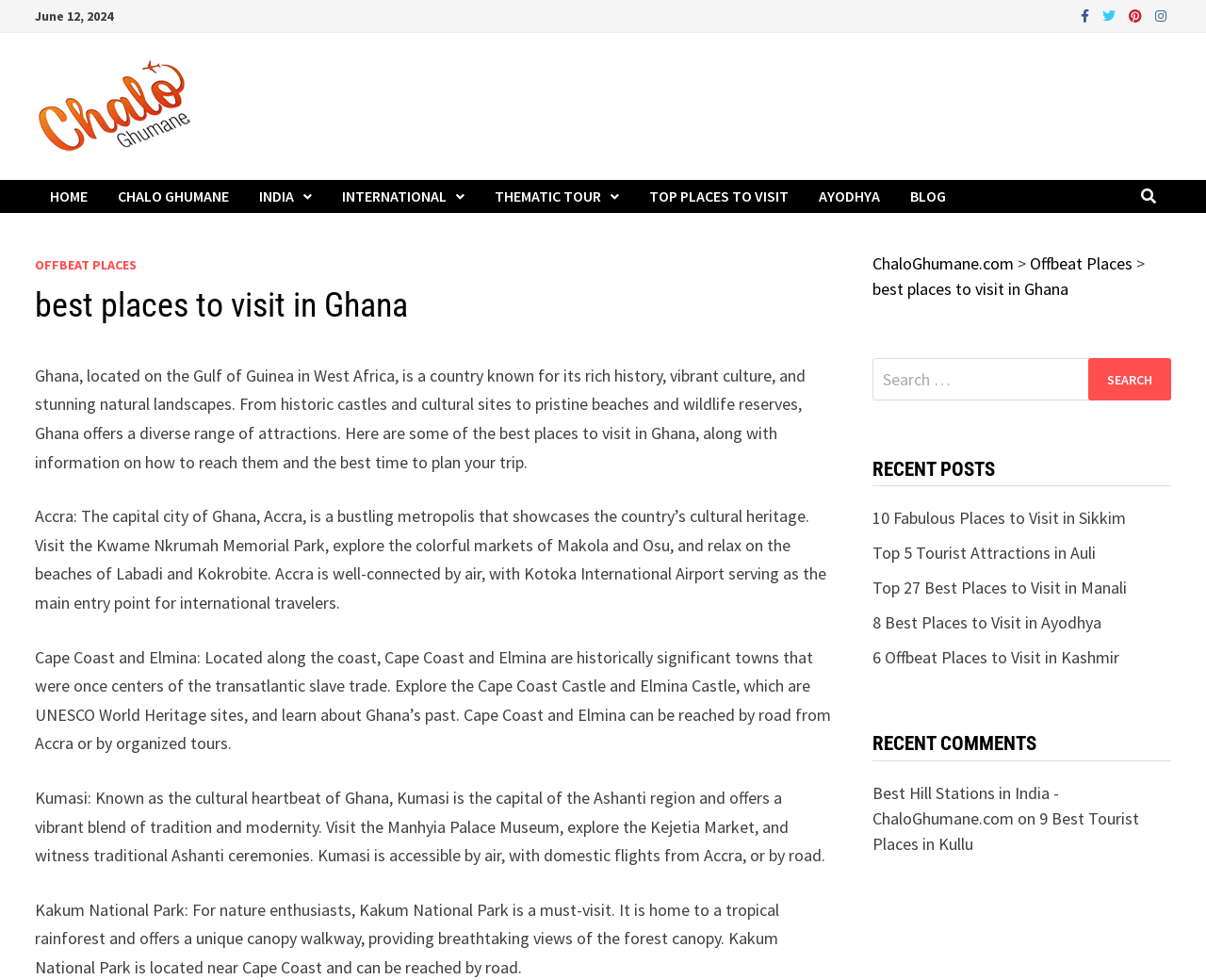Determine the bounding box coordinates of the region to click in order to accomplish the following instruction: "Read the recent post about 10 Fabulous Places to Visit in Sikkim". Provide the coordinates as four float numbers between 0 and 1, specifically [left, top, right, bottom].

[0.723, 0.518, 0.933, 0.54]